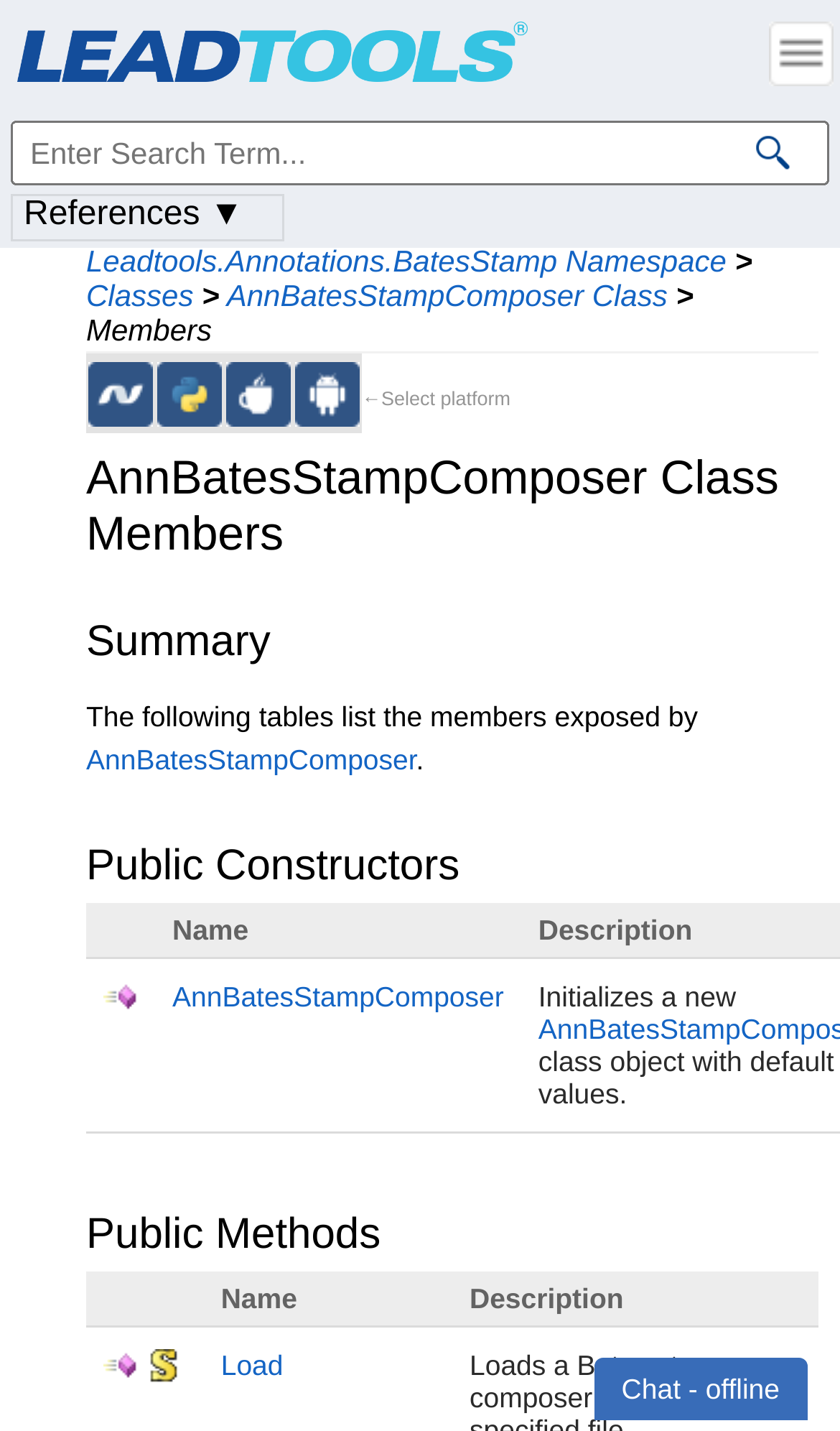For the element described, predict the bounding box coordinates as (top-left x, top-left y, bottom-right x, bottom-right y). All values should be between 0 and 1. Element description: Contact Us

[0.303, 0.023, 0.468, 0.045]